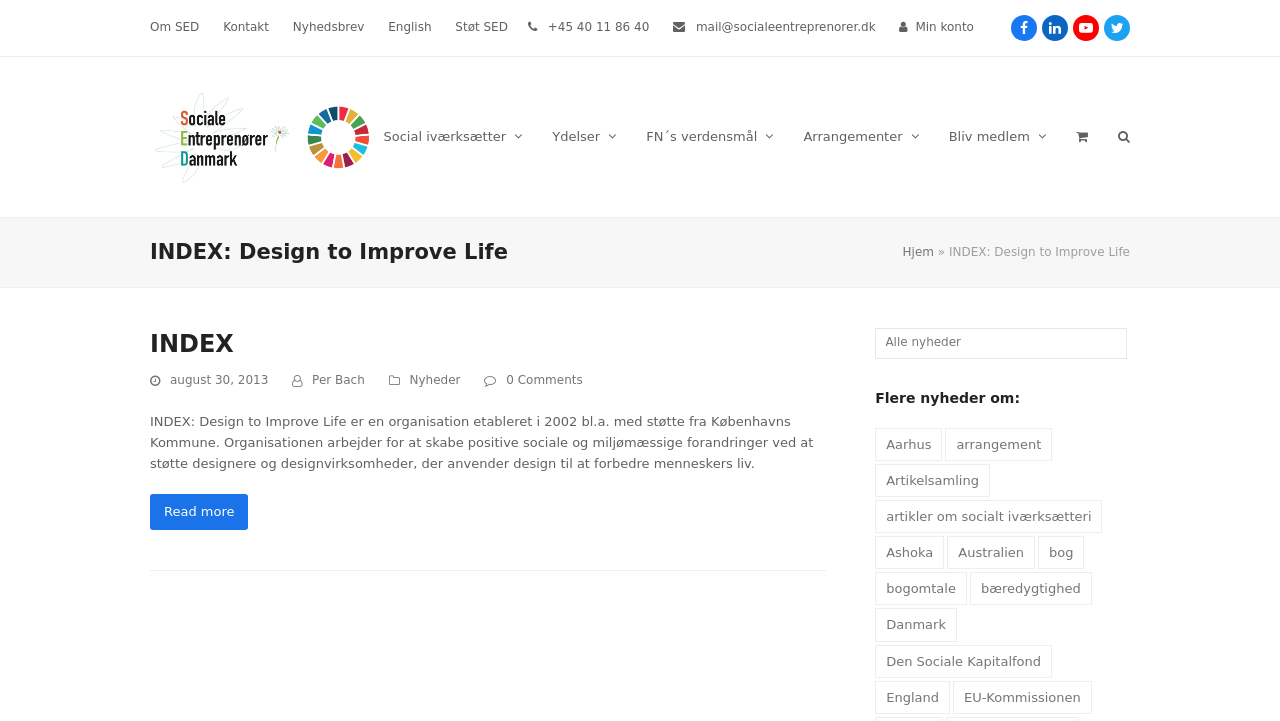Please answer the following question using a single word or phrase: 
How many navigation links are there in the main menu?

6